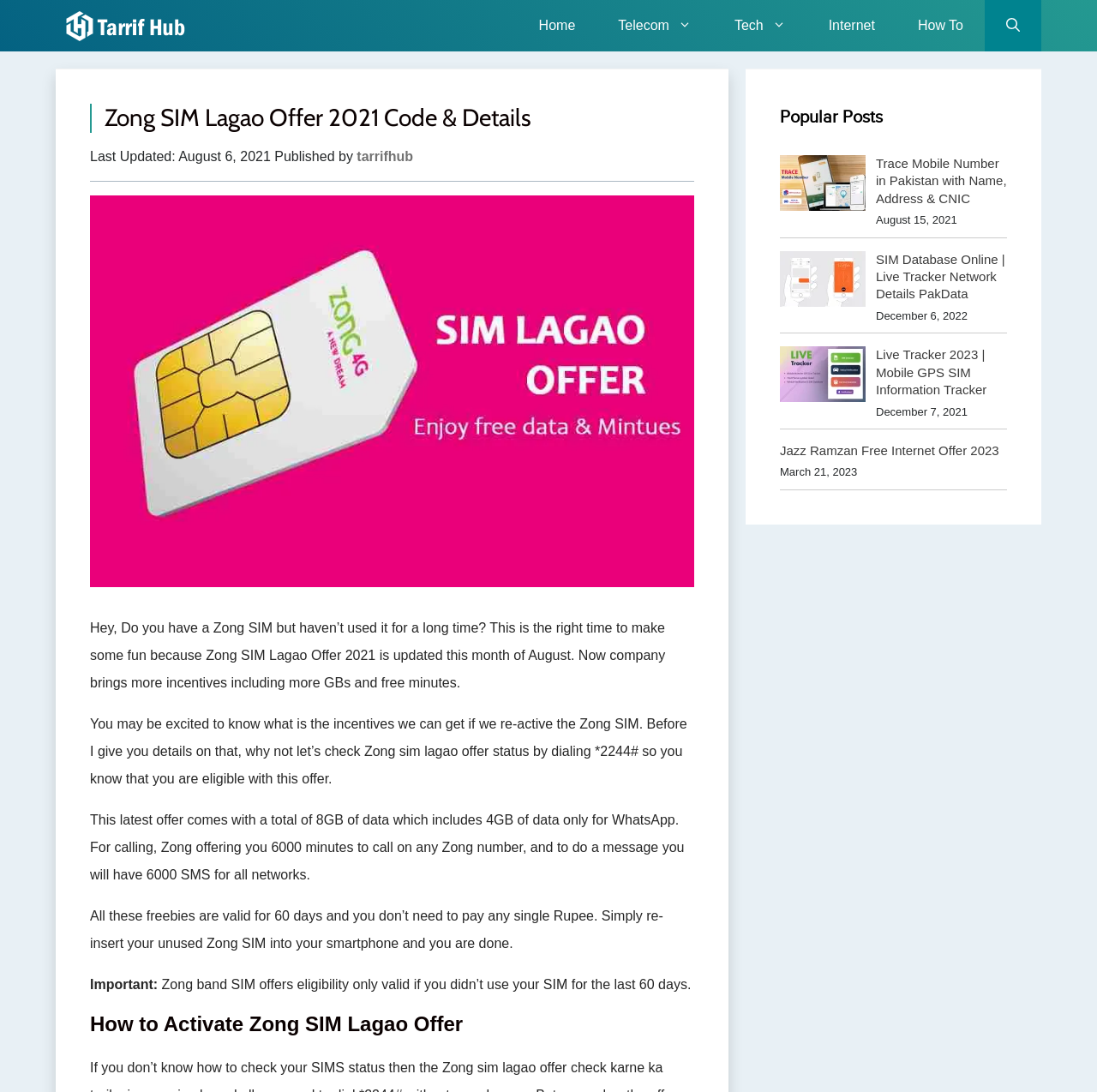Please find and report the bounding box coordinates of the element to click in order to perform the following action: "Click on the 'Telecom' link". The coordinates should be expressed as four float numbers between 0 and 1, in the format [left, top, right, bottom].

[0.544, 0.0, 0.65, 0.047]